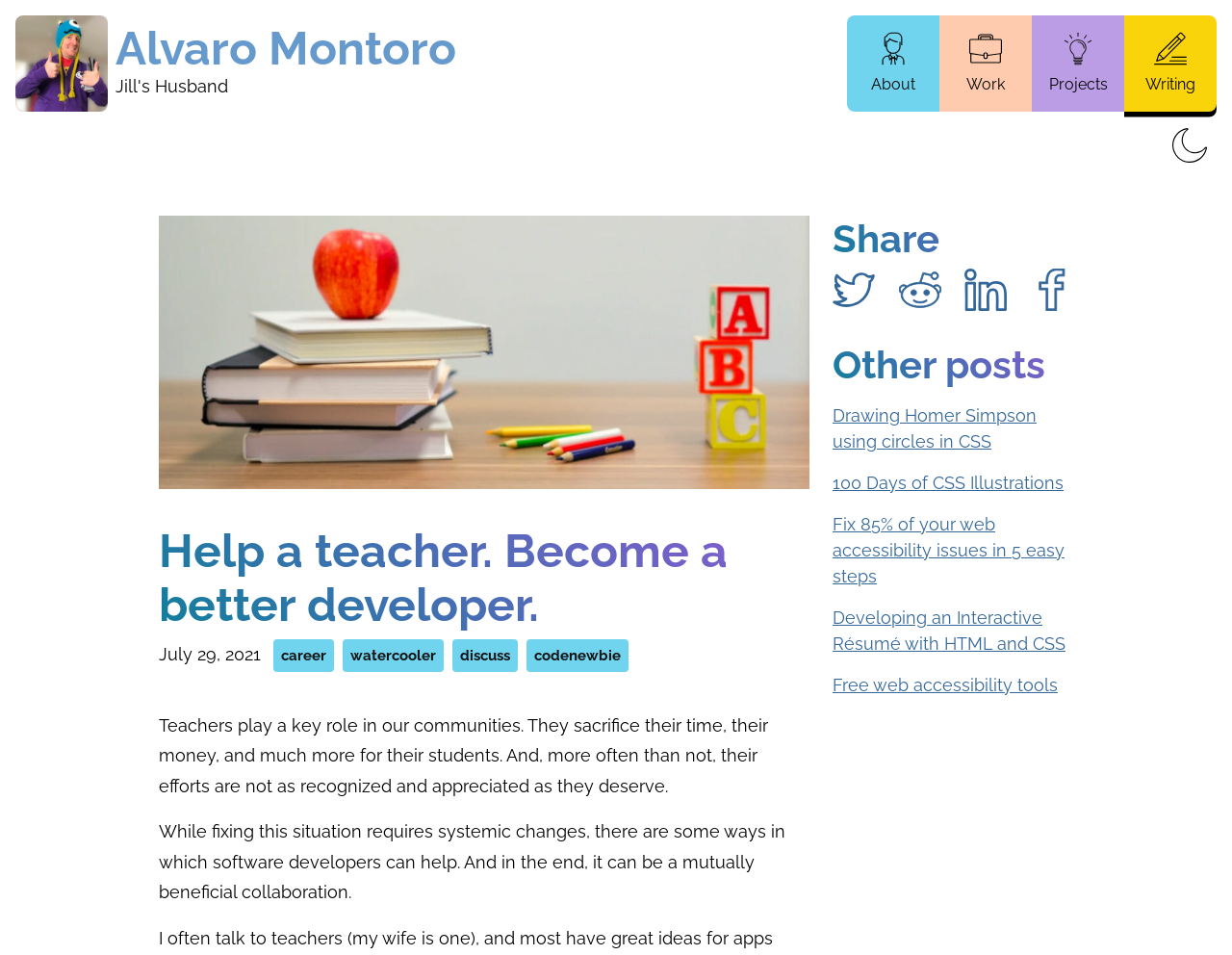Reply to the question with a brief word or phrase: What type of posts are listed under 'Other posts'?

Blog posts